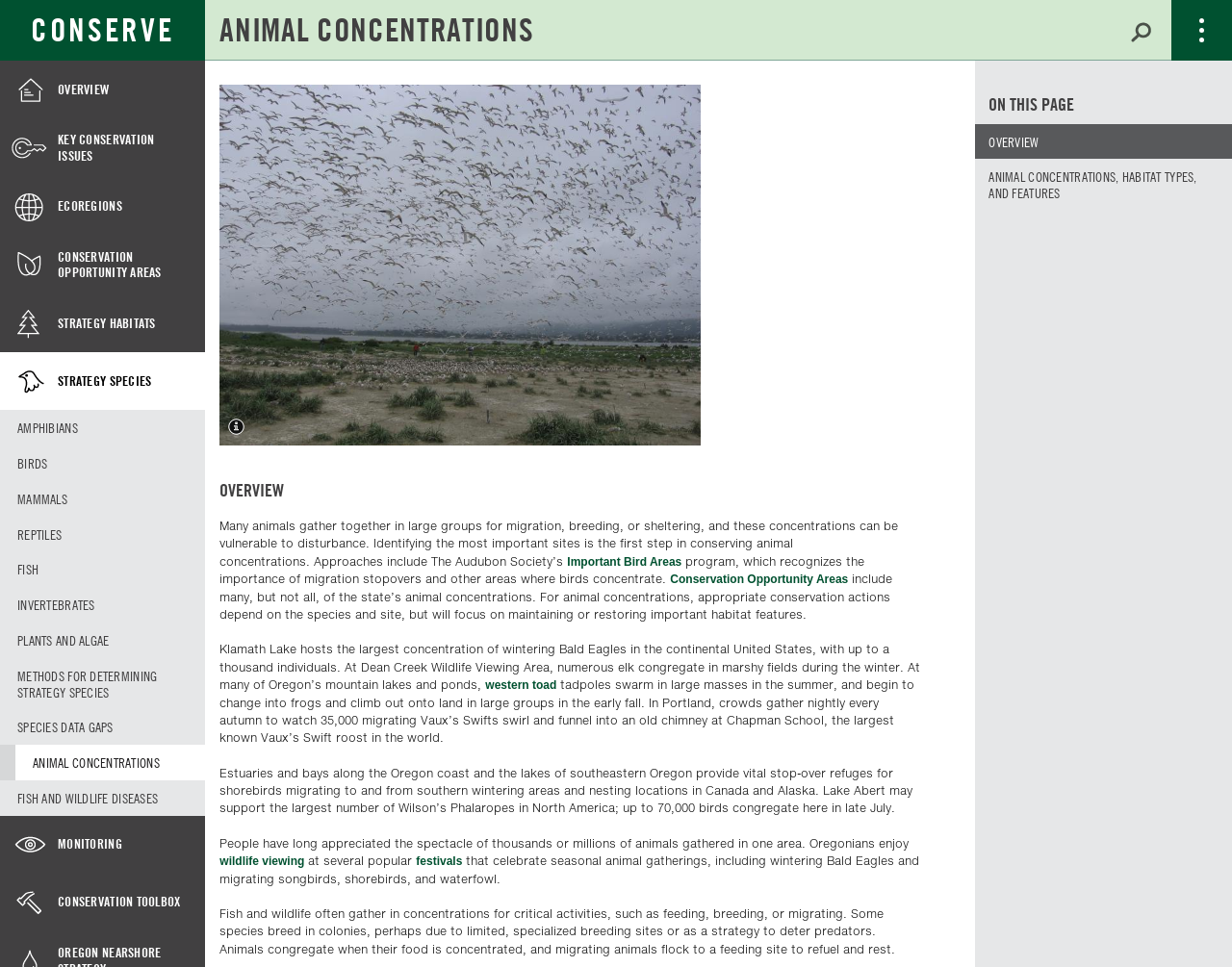Indicate the bounding box coordinates of the element that needs to be clicked to satisfy the following instruction: "Read about wildlife viewing". The coordinates should be four float numbers between 0 and 1, i.e., [left, top, right, bottom].

[0.178, 0.884, 0.247, 0.898]